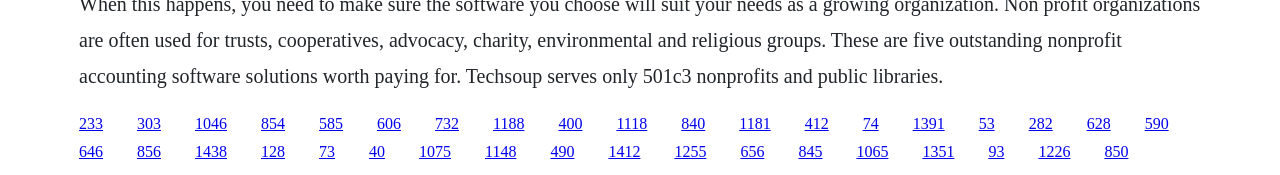Pinpoint the bounding box coordinates of the element that must be clicked to accomplish the following instruction: "read the article about Miami’s Trade Troubles". The coordinates should be in the format of four float numbers between 0 and 1, i.e., [left, top, right, bottom].

None